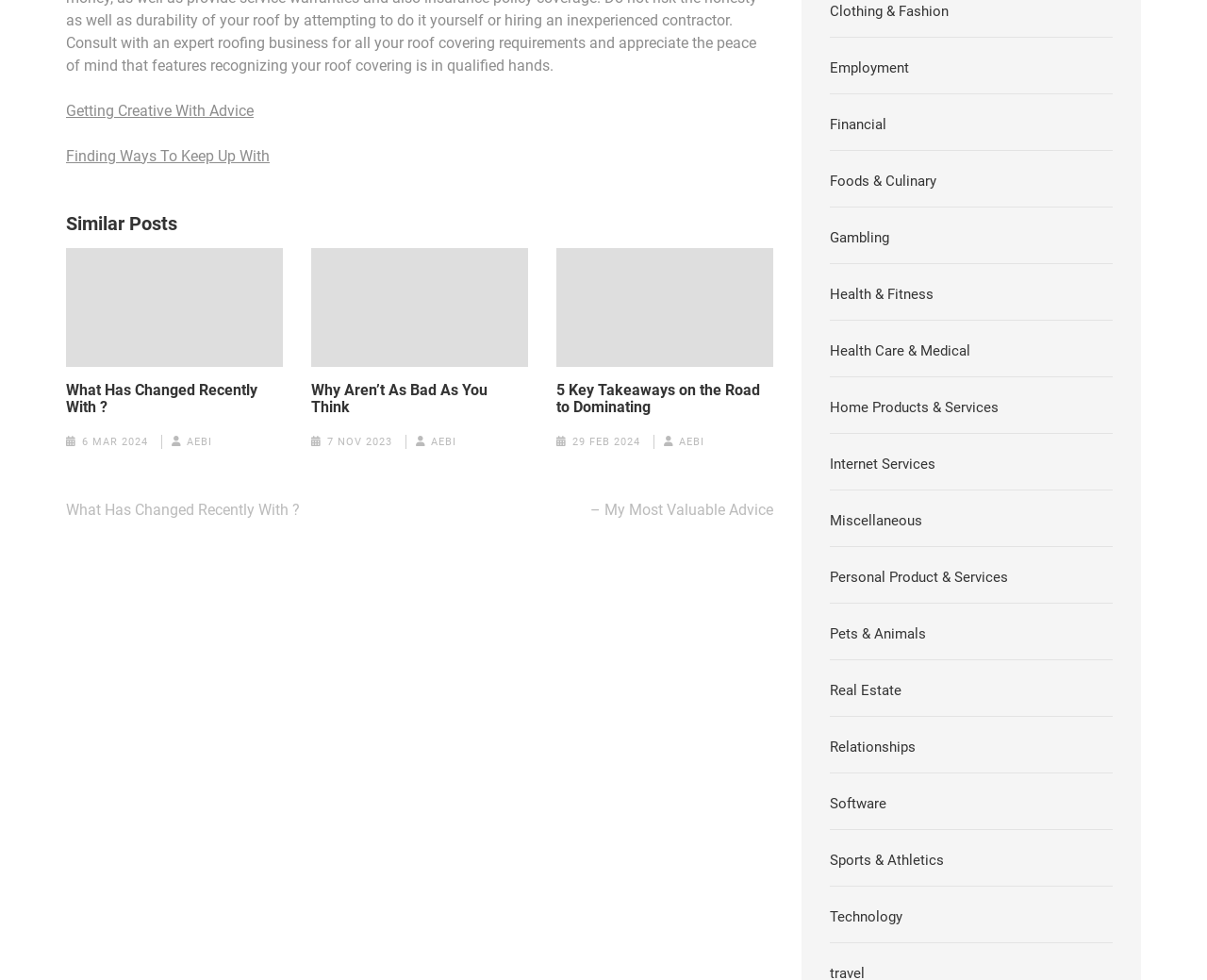Locate the coordinates of the bounding box for the clickable region that fulfills this instruction: "Click on 'Getting Creative With Advice'".

[0.055, 0.103, 0.21, 0.122]